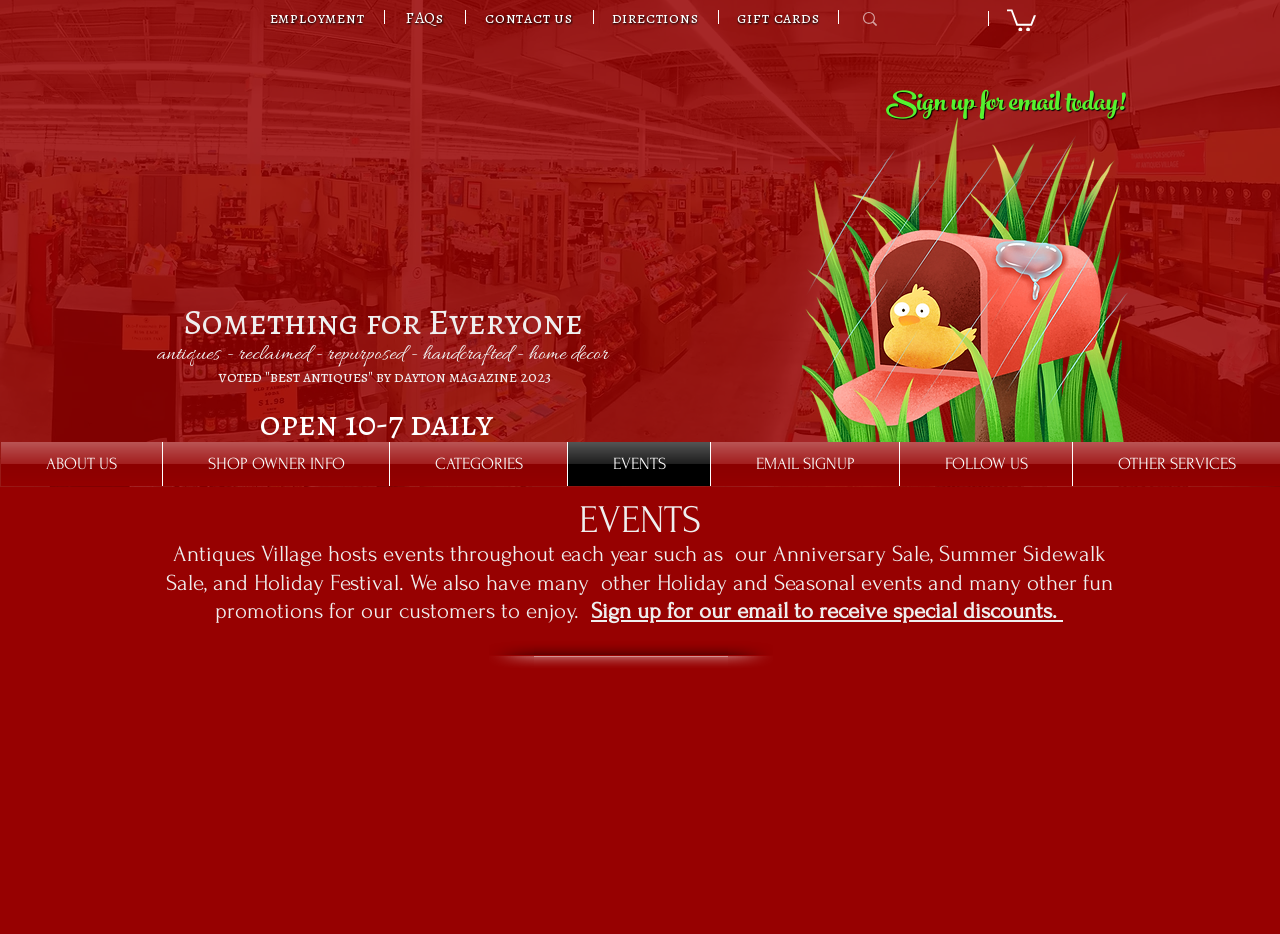Find the bounding box coordinates for the area that must be clicked to perform this action: "Navigate to ABOUT US".

[0.001, 0.474, 0.127, 0.521]